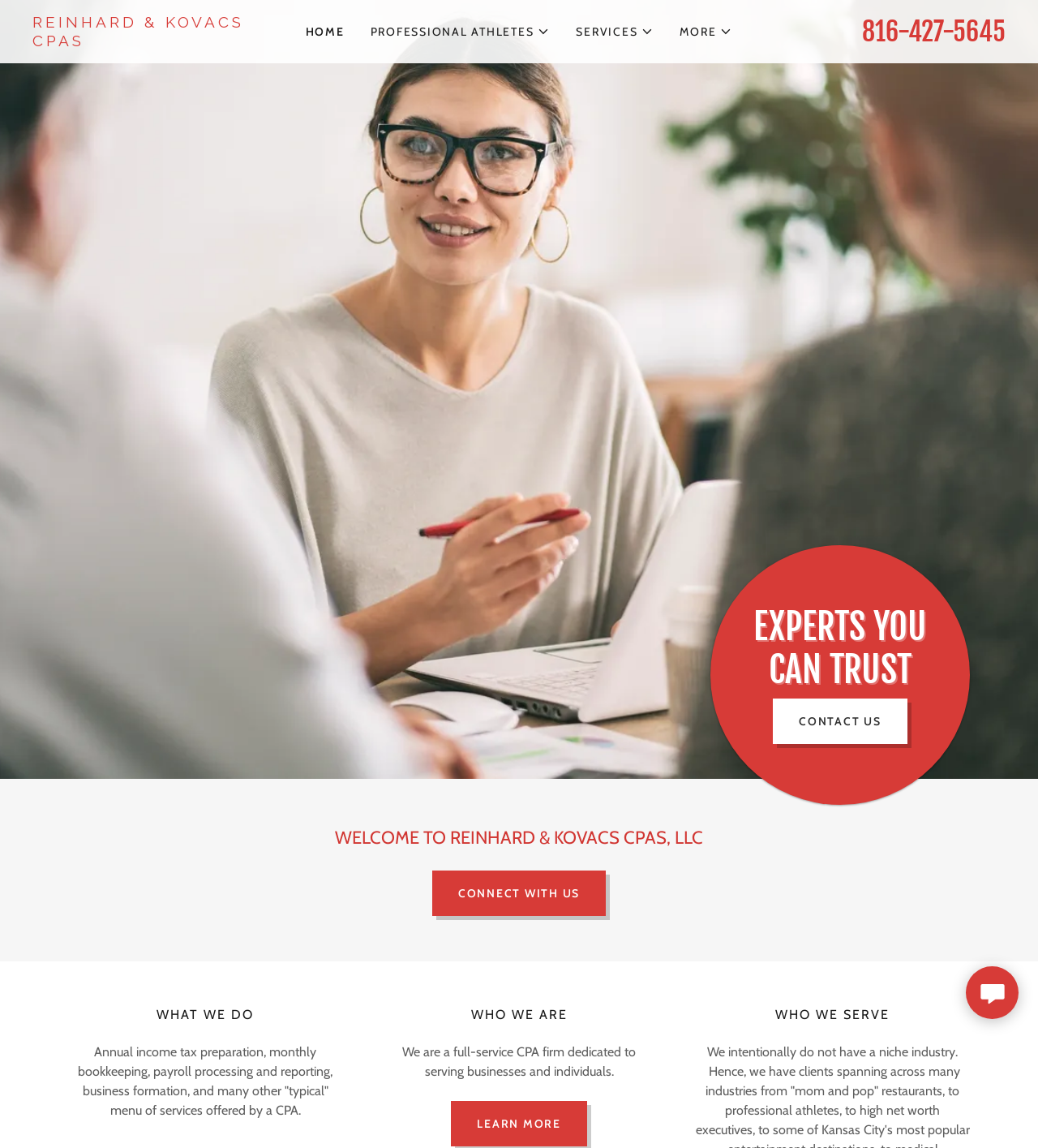Using the element description provided, determine the bounding box coordinates in the format (top-left x, top-left y, bottom-right x, bottom-right y). Ensure that all values are floating point numbers between 0 and 1. Element description: Learn More

[0.435, 0.959, 0.565, 0.999]